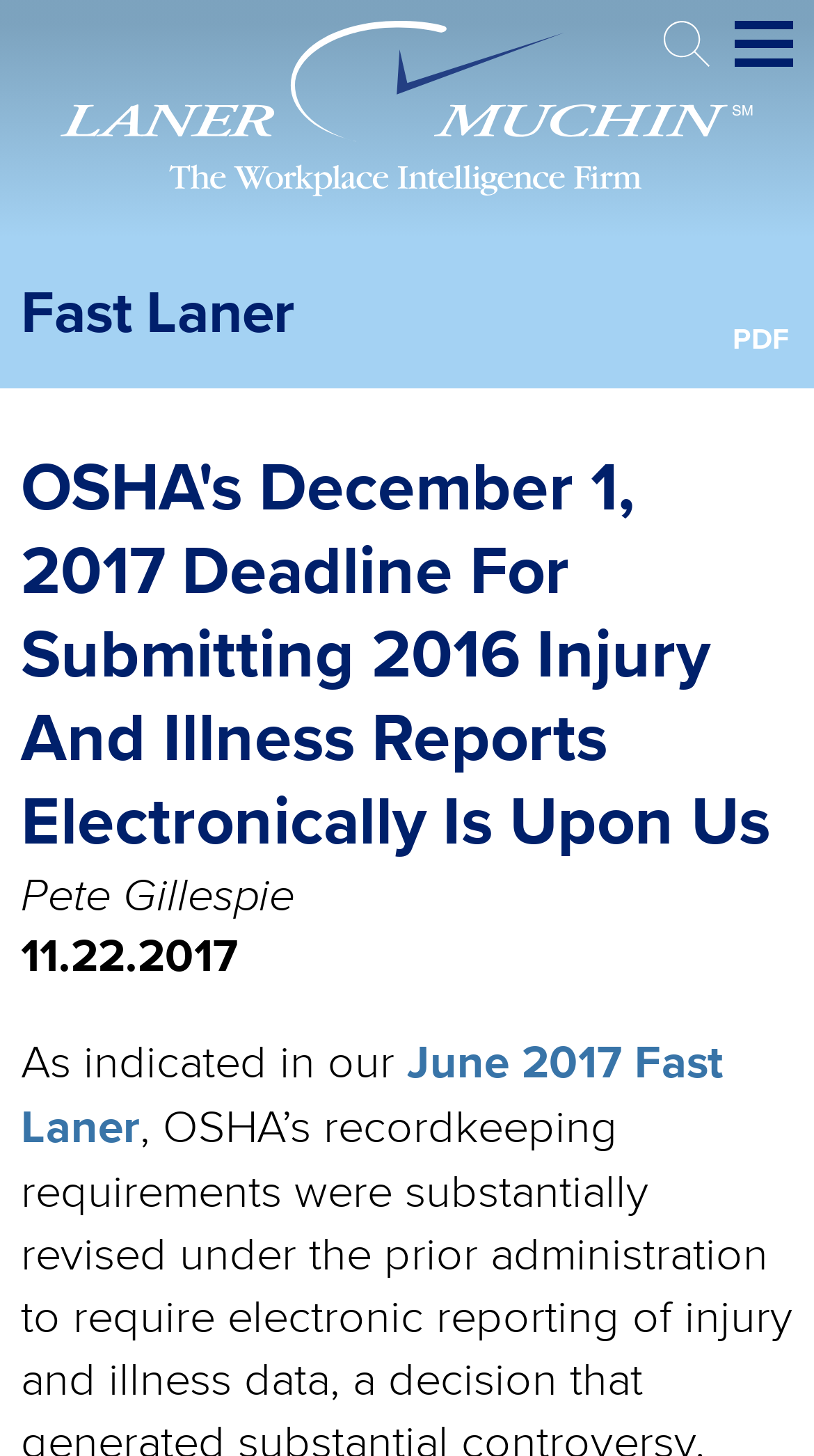What is the related article?
Ensure your answer is thorough and detailed.

The related article can be found at the bottom of the webpage, where it is written as 'June 2017 Fast Laner', which suggests that it is a related article to the current one.